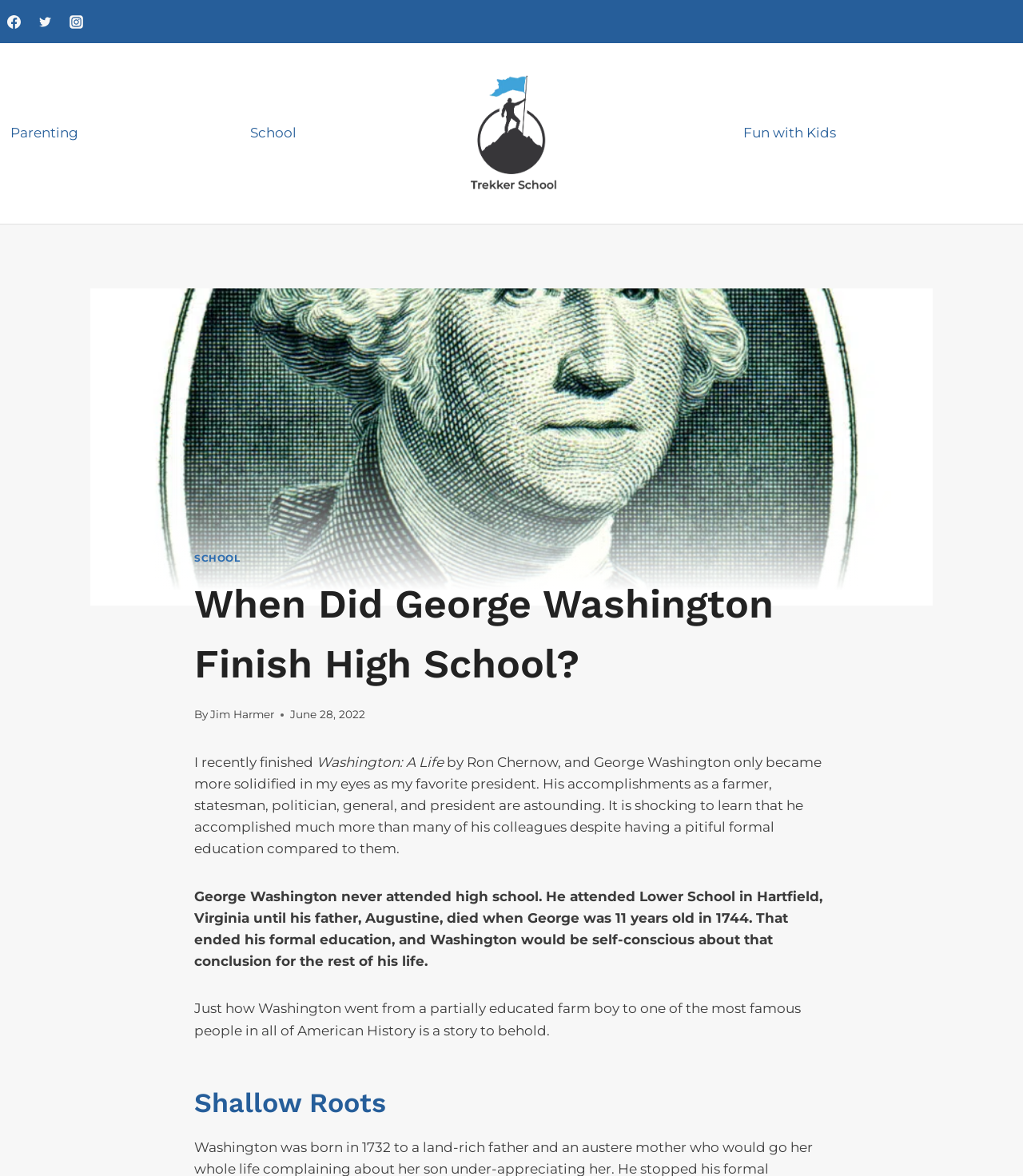What is the name of the academy founded by Jim Harmer?
Answer the question with a detailed explanation, including all necessary information.

The text mentions that Jim Harmer founded an academy, which is referred to as 'l'Académie des musiques intemporelles'.